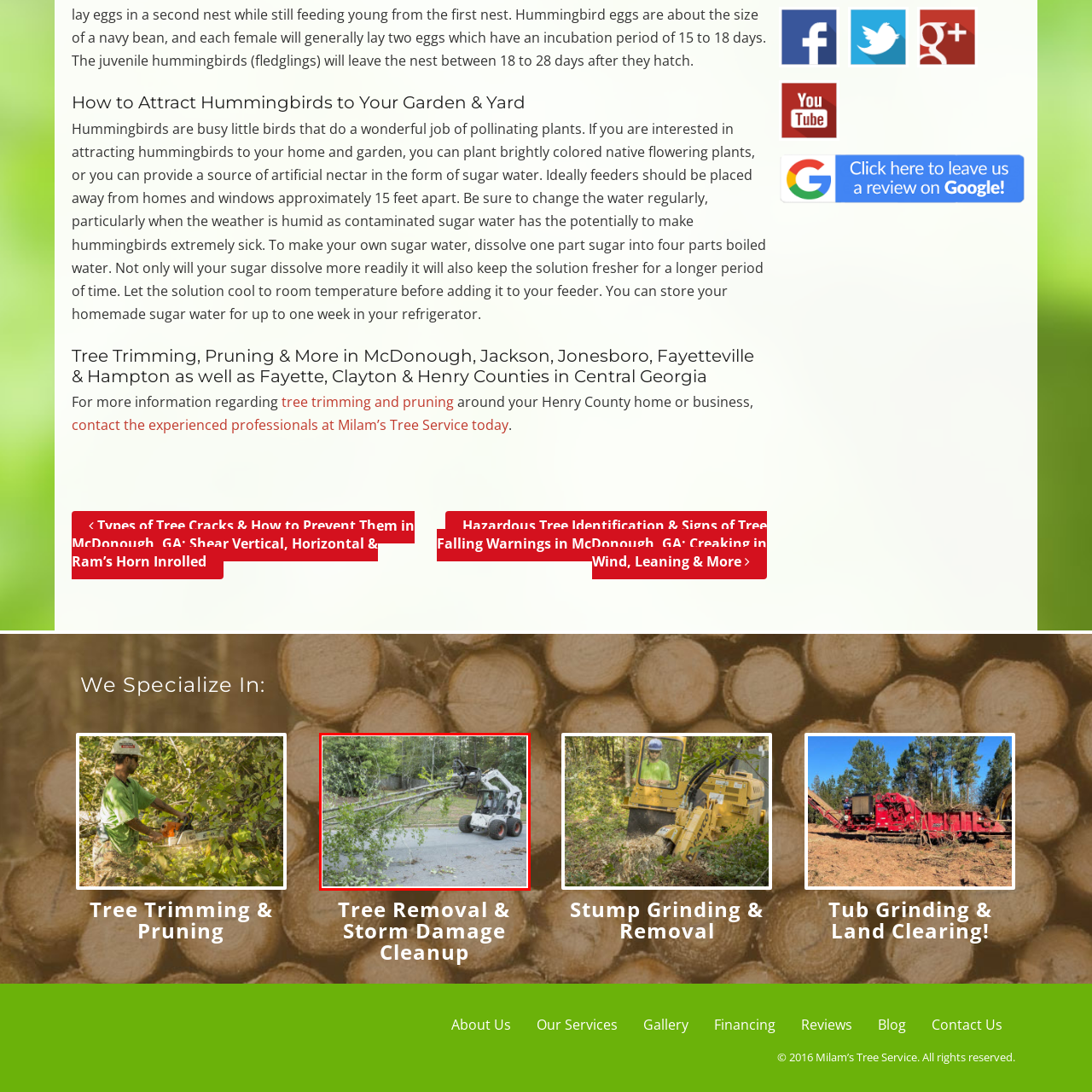What is the purpose of the tree service?
Inspect the image enclosed by the red bounding box and elaborate on your answer with as much detail as possible based on the visual cues.

The purpose of the tree service, like those offered by Milam’s Tree Service, is to manage and care for trees in various environments, ensuring aesthetic appeal and ecological health, as well as maintaining safety by removing branches and performing other necessary tasks.